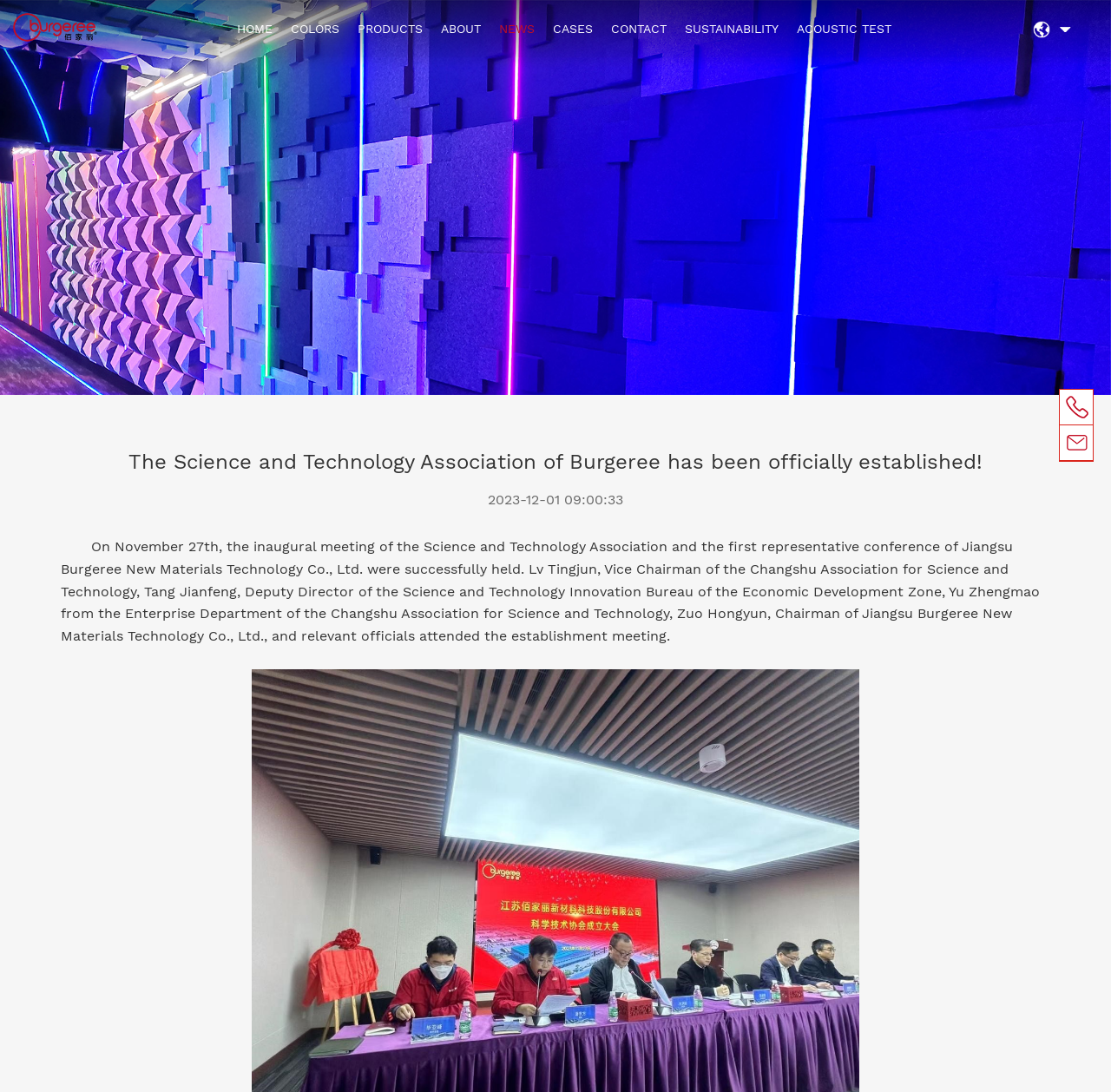Please determine the bounding box coordinates of the element to click on in order to accomplish the following task: "Read the NEWS". Ensure the coordinates are four float numbers ranging from 0 to 1, i.e., [left, top, right, bottom].

[0.449, 0.02, 0.481, 0.033]